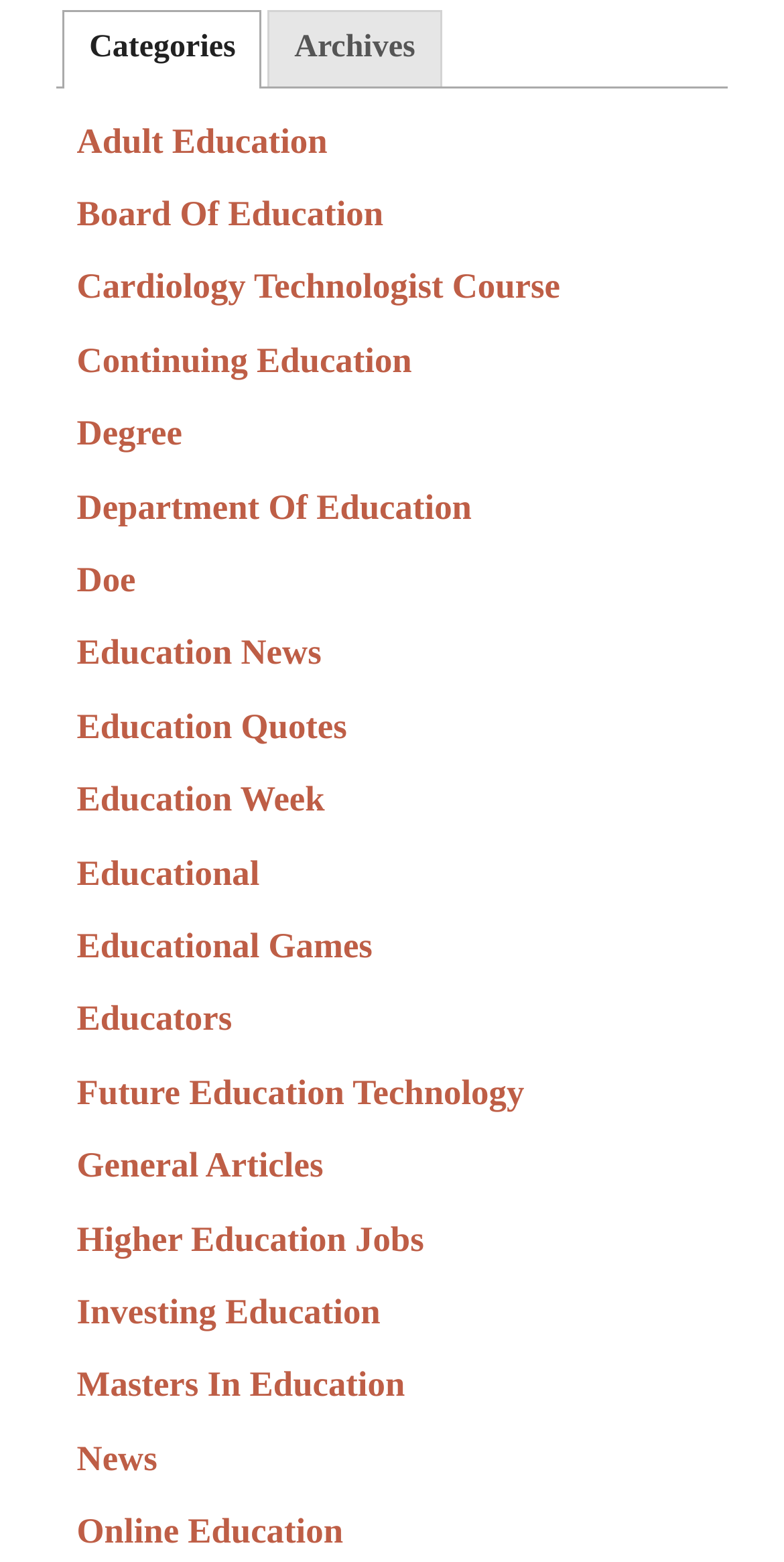Respond with a single word or phrase to the following question: What is the second tab in the tablist?

Archives